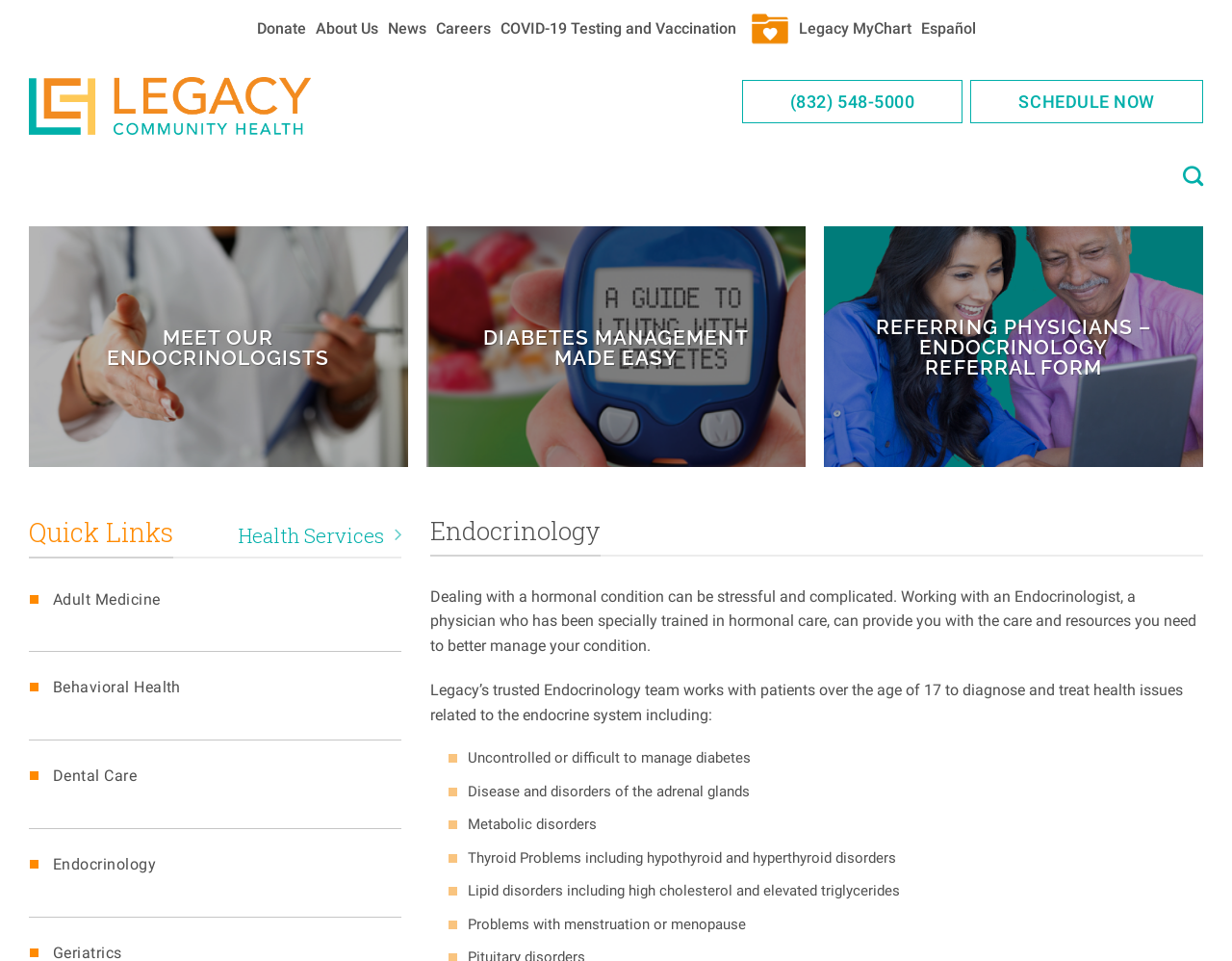What is the phone number to contact Legacy Community Health?
Look at the image and construct a detailed response to the question.

The phone number is displayed on the webpage as a link, allowing users to contact Legacy Community Health.